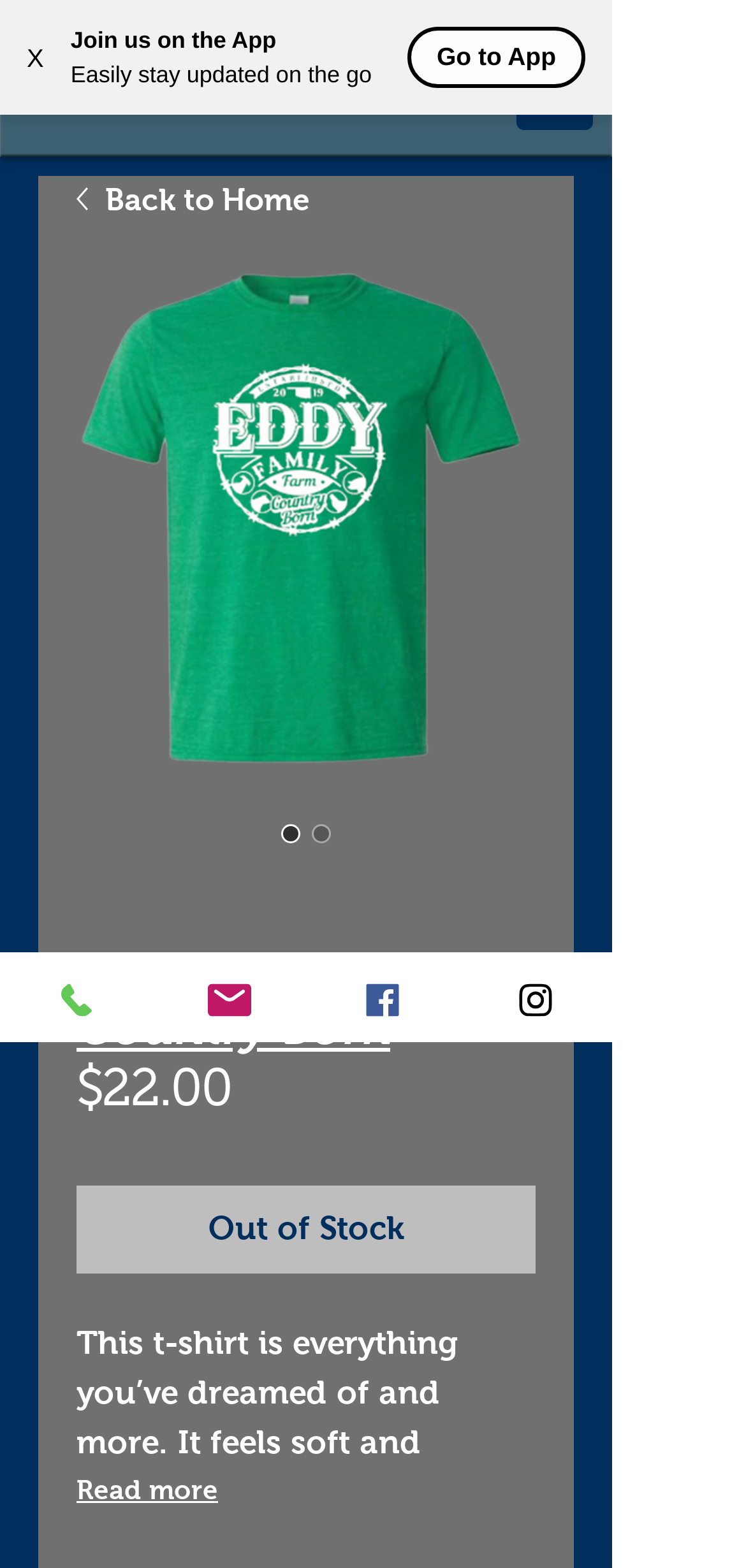Create a detailed summary of the webpage's content and design.

This webpage is about a product, specifically a t-shirt, from Eddy Family Farm Country Born. At the top left corner, there is a button with an "X" symbol, likely used to close a notification or a popup. Next to it, there is a section promoting the app, with a static text "Join us on the App" and another text "Easily stay updated on the go". A "Go to App" button is located to the right of these texts.

On the top right corner, there is a link to the cart, which currently has 0 items. Below it, there is a navigation menu labeled "Site", which has a dropdown menu with a button and an image. The dropdown menu contains a link to go back to the home page, an image, and a logo of Eddy Family Farm Country Born.

The main content of the webpage is about the product, with a heading "Eddy Family Farm Country Born" and an image of the product. There are two radio buttons, likely used to select different options or sizes. The product price is displayed as "$22.00", with a label "Price" next to it. Below the price, there is an "Out of Stock" button, which is currently disabled. There is also a hidden "Read more" button.

At the bottom of the webpage, there are links to contact the seller through phone, email, Facebook, and Instagram, each accompanied by an image.